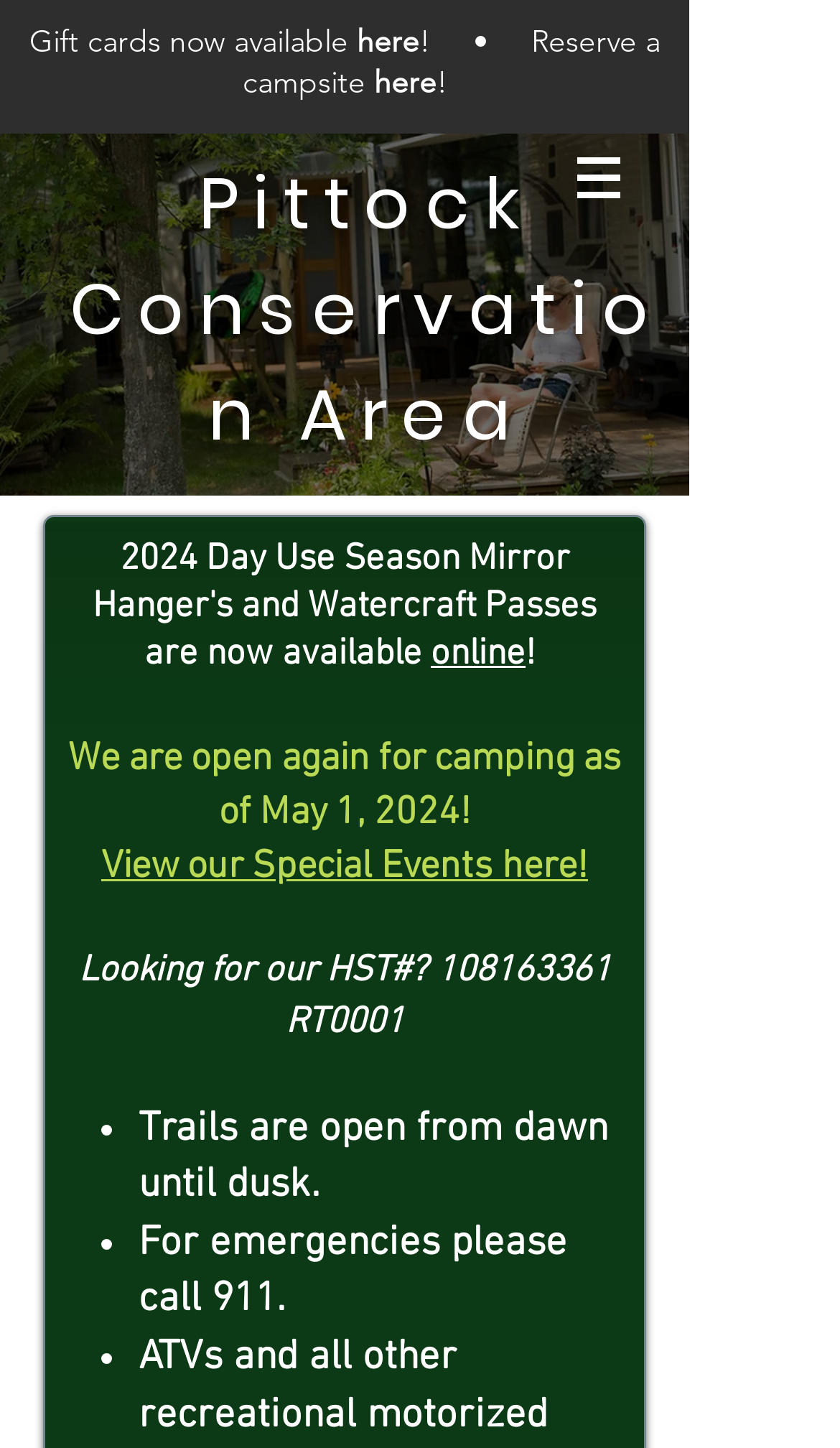Answer briefly with one word or phrase:
What is the purpose of the 'Reserve a campsite here!' link?

To reserve a campsite